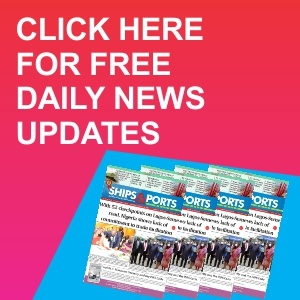What is being promoted in the image?
Based on the image, answer the question with a single word or brief phrase.

Ships & Ports